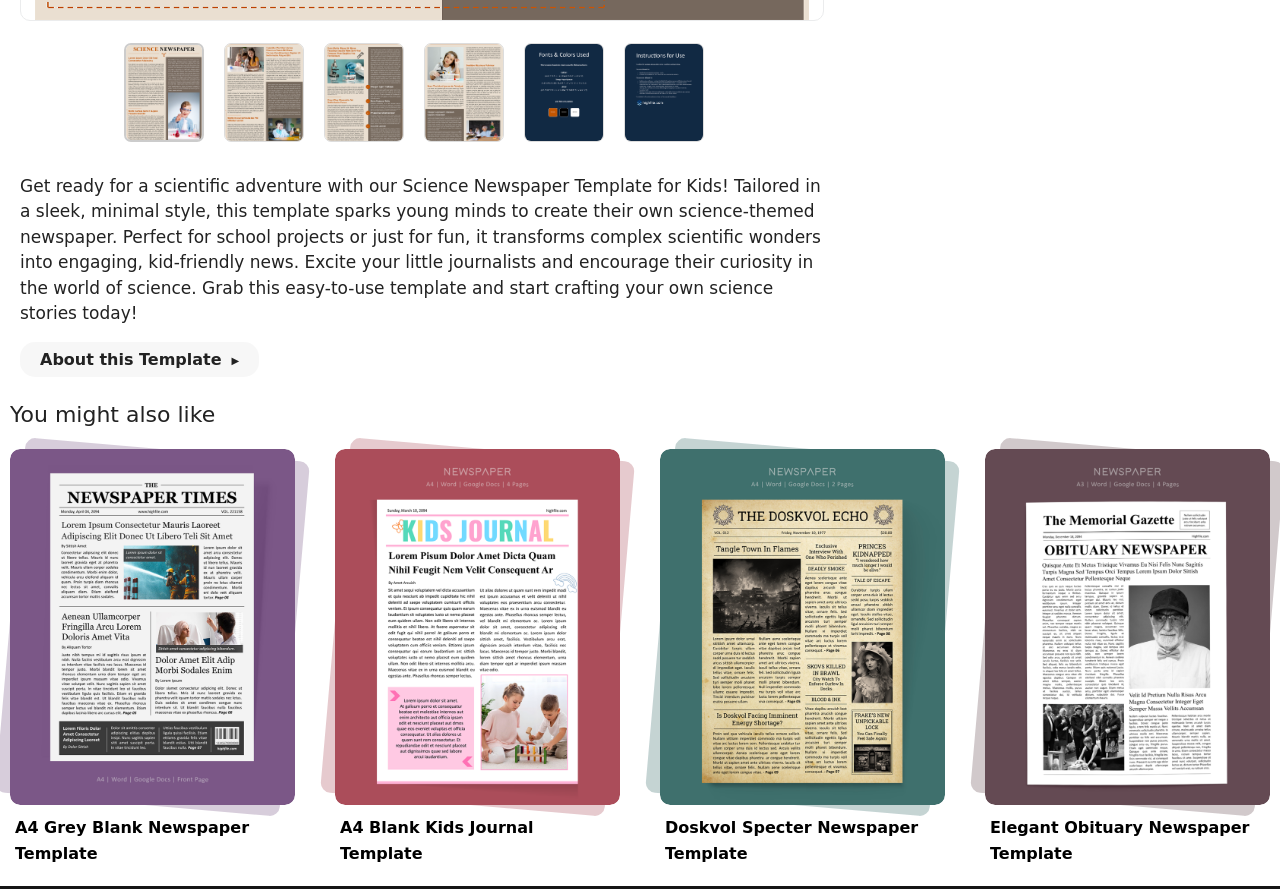What is the purpose of this template?
Could you give a comprehensive explanation in response to this question?

According to the text on the webpage, the science newspaper template is 'perfect for school projects or just for fun', which implies that it can be used for educational purposes or as a creative activity for kids.